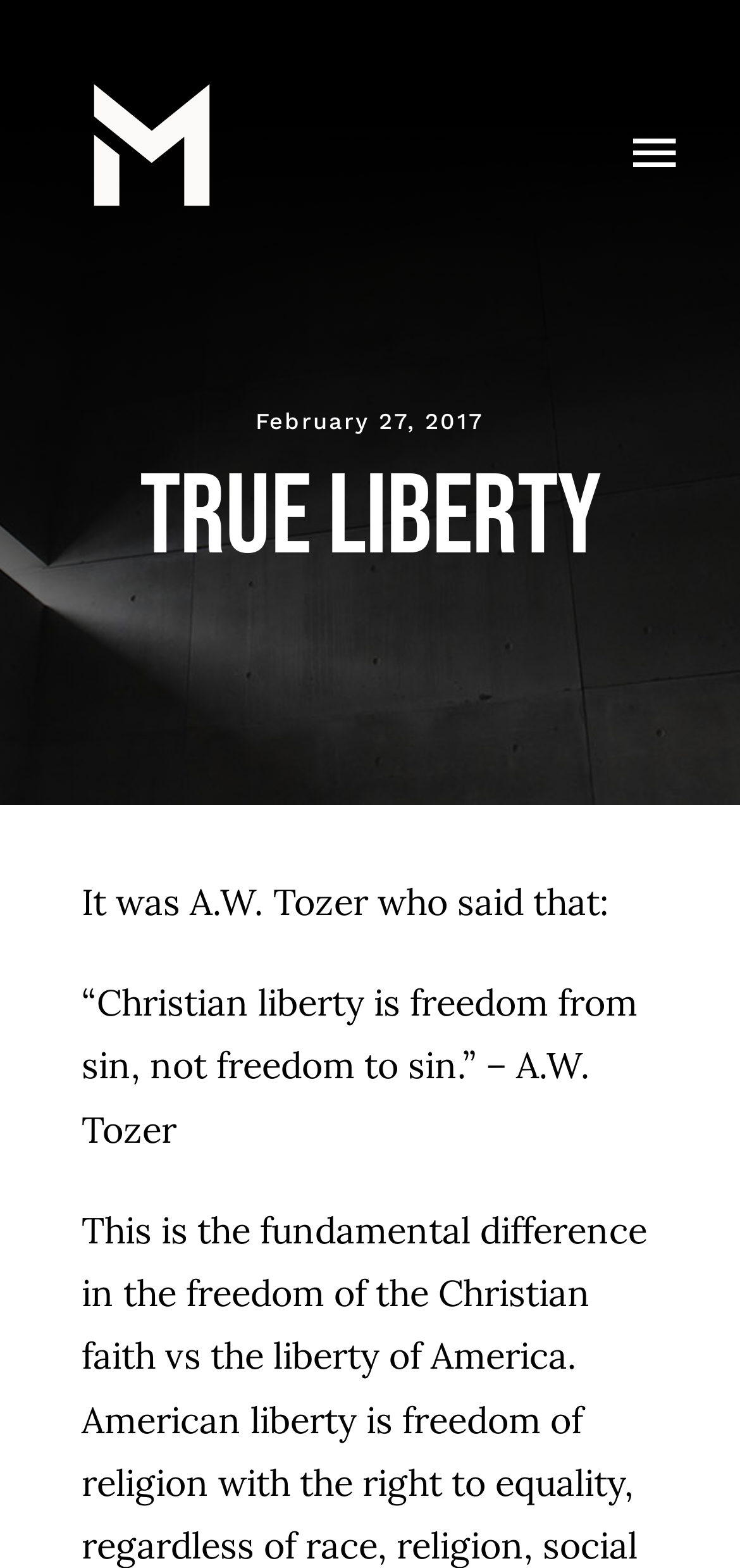Who said the quote about Christian liberty?
Refer to the image and give a detailed answer to the question.

The quote about Christian liberty is attributed to A.W. Tozer, as indicated by the text '“Christian liberty is freedom from sin, not freedom to sin.” – A.W. Tozer'.